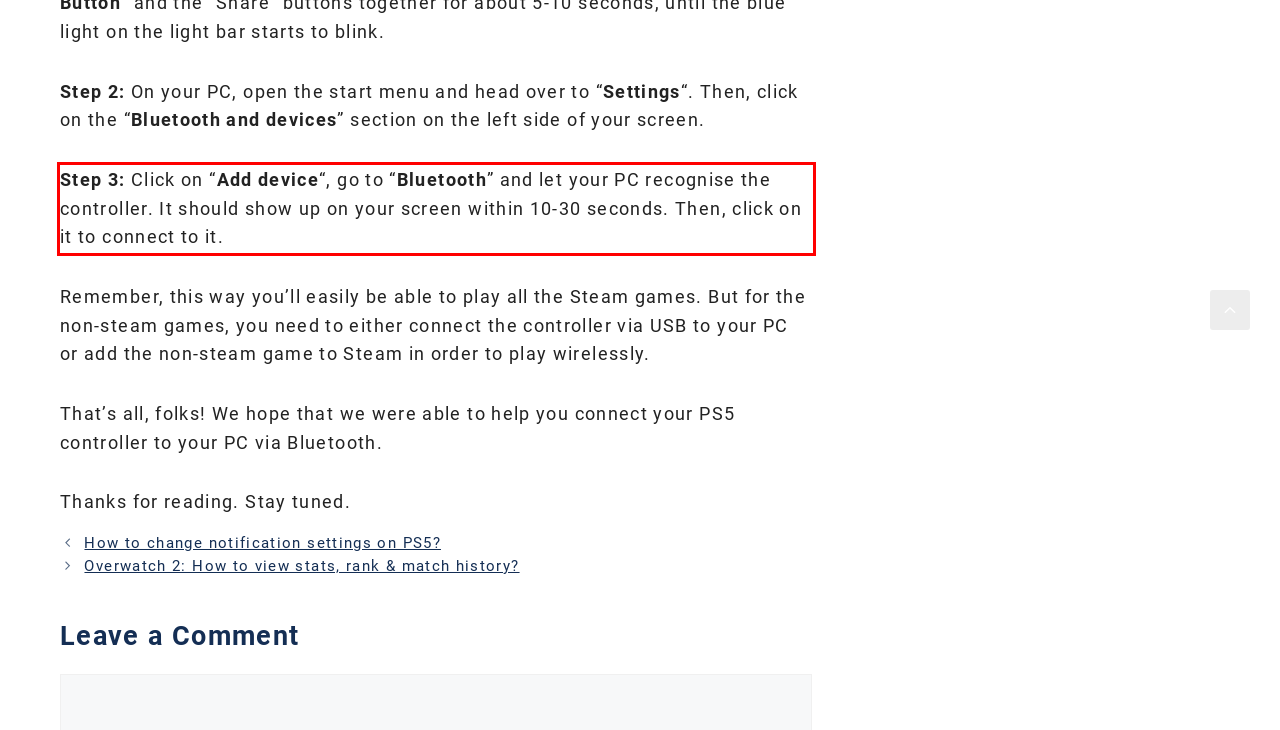Please extract the text content within the red bounding box on the webpage screenshot using OCR.

Step 3: Click on “Add device“, go to “Bluetooth” and let your PC recognise the controller. It should show up on your screen within 10-30 seconds. Then, click on it to connect to it.